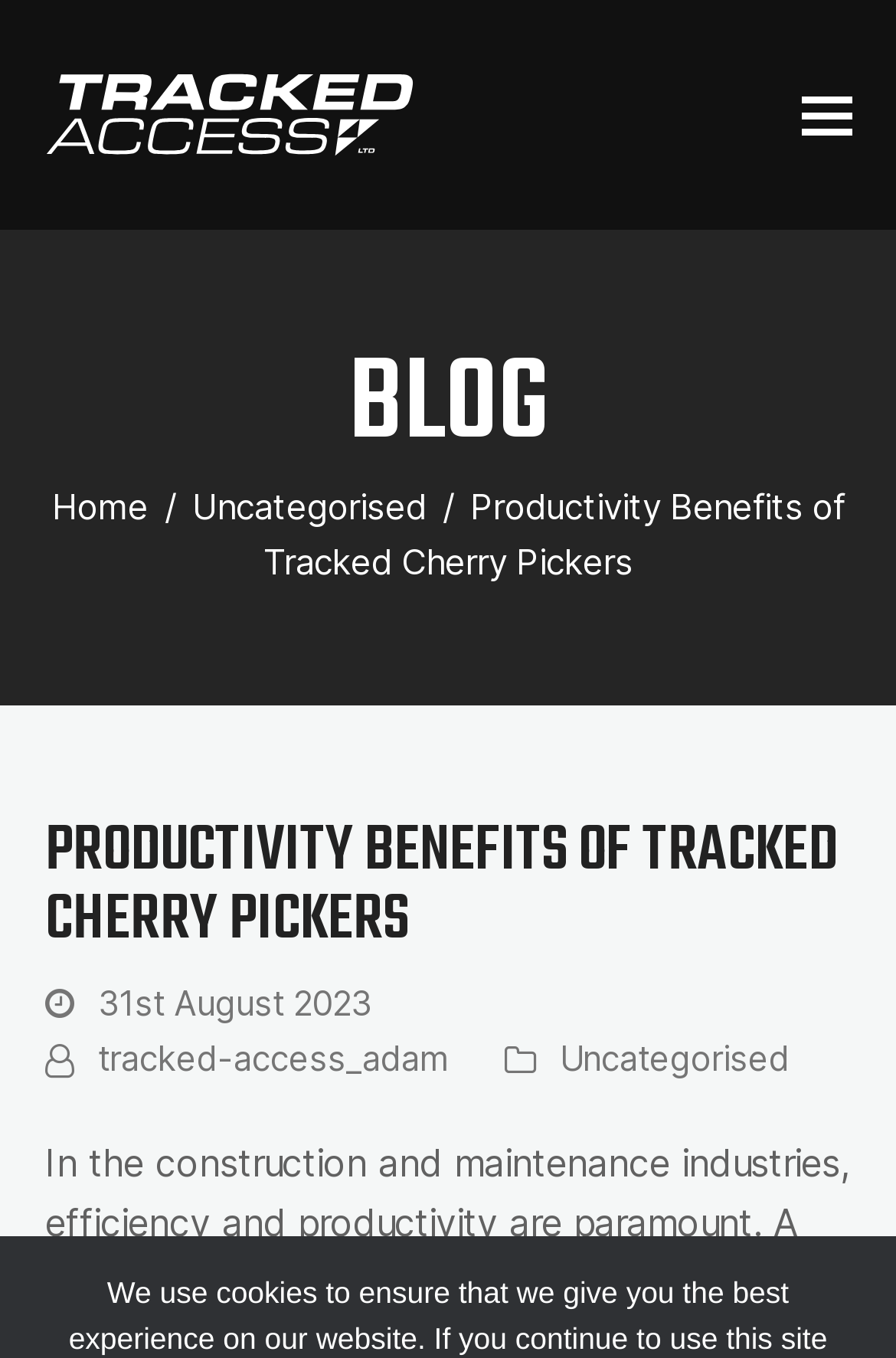Please specify the bounding box coordinates in the format (top-left x, top-left y, bottom-right x, bottom-right y), with all values as floating point numbers between 0 and 1. Identify the bounding box of the UI element described by: alt="Tracked Access"

[0.05, 0.065, 0.46, 0.099]